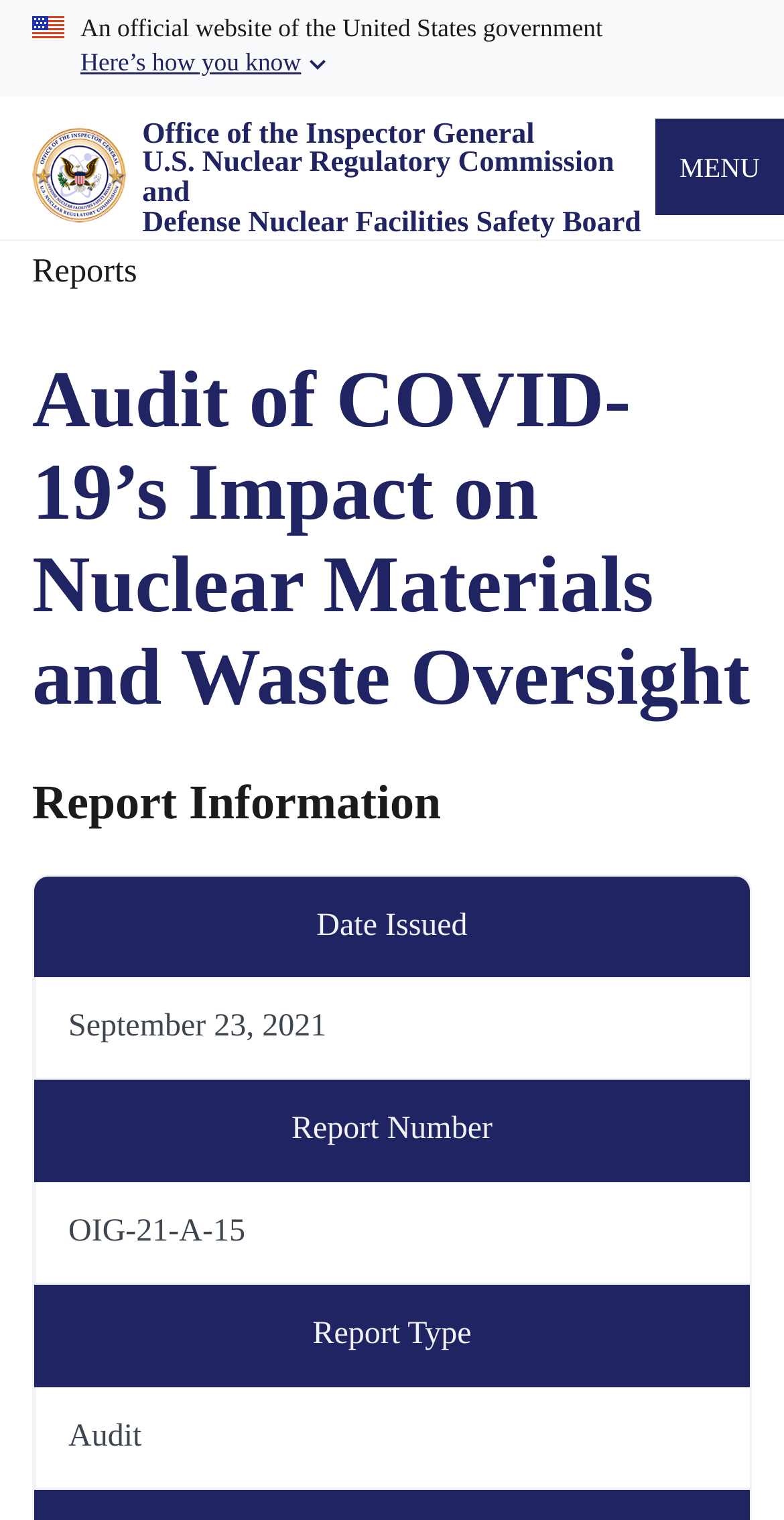Explain the webpage in detail.

The webpage is an official government website, indicated by a U.S. flag image at the top left corner and a statement "An official website of the United States government" below it. The top navigation bar contains a "Skip to main content" link, followed by a "Home" link with a corresponding icon, and an "Office of the Inspector General" title.

Below the navigation bar, there is a section with a "MENU" button at the top right corner. The main content area is divided into sections, starting with a breadcrumb navigation section that lists "Reports" as the current location. The main title of the page, "Audit of COVID-19’s Impact on Nuclear Materials and Waste Oversight", is displayed prominently, followed by a "Report Information" section.

The "Report Information" section contains several fields, including "Date Issued" with a value of "September 23, 2021", "Report Number" with a value of "OIG-21-A-15", and "Report Type" with a value of "Audit". These fields are arranged in a vertical list, with the field names on the left and the corresponding values on the right.